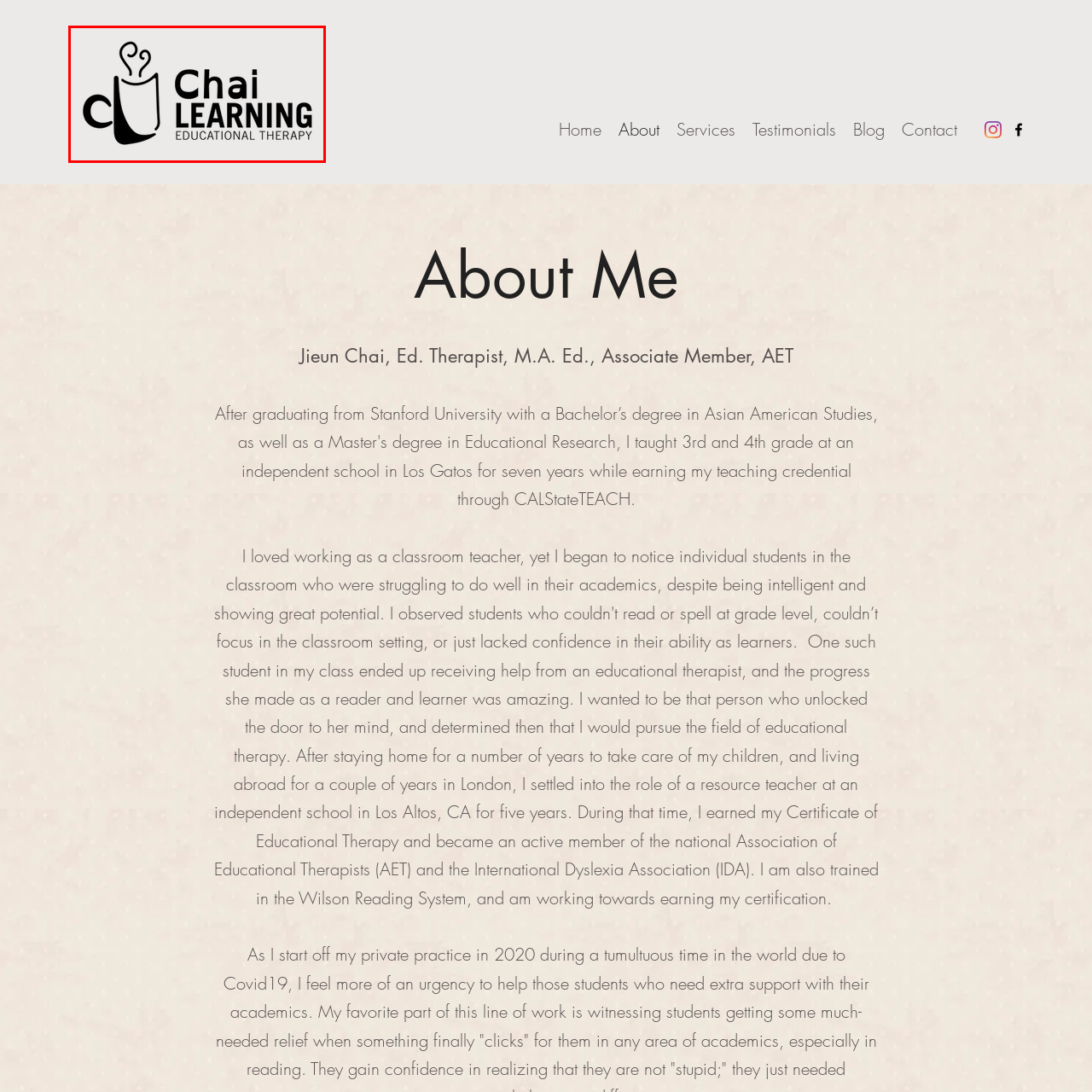Explain in detail what is happening in the red-marked area of the image.

The image features the logo of "Chai Learning," which depicts a stylized cup with steam rising from it, symbolizing warmth and comfort, intertwined with a focus on education. The logo prominently displays the words "Chai LEARNING" in a modern, clean font, reinforcing the brand's commitment to educational therapy. Below this, the phrase "EDUCATIONAL THERAPY" is included, further clarifying the organization’s mission to provide specialized learning support. The overall design evokes a sense of nurturing and support, aligning with the values of educational therapy.